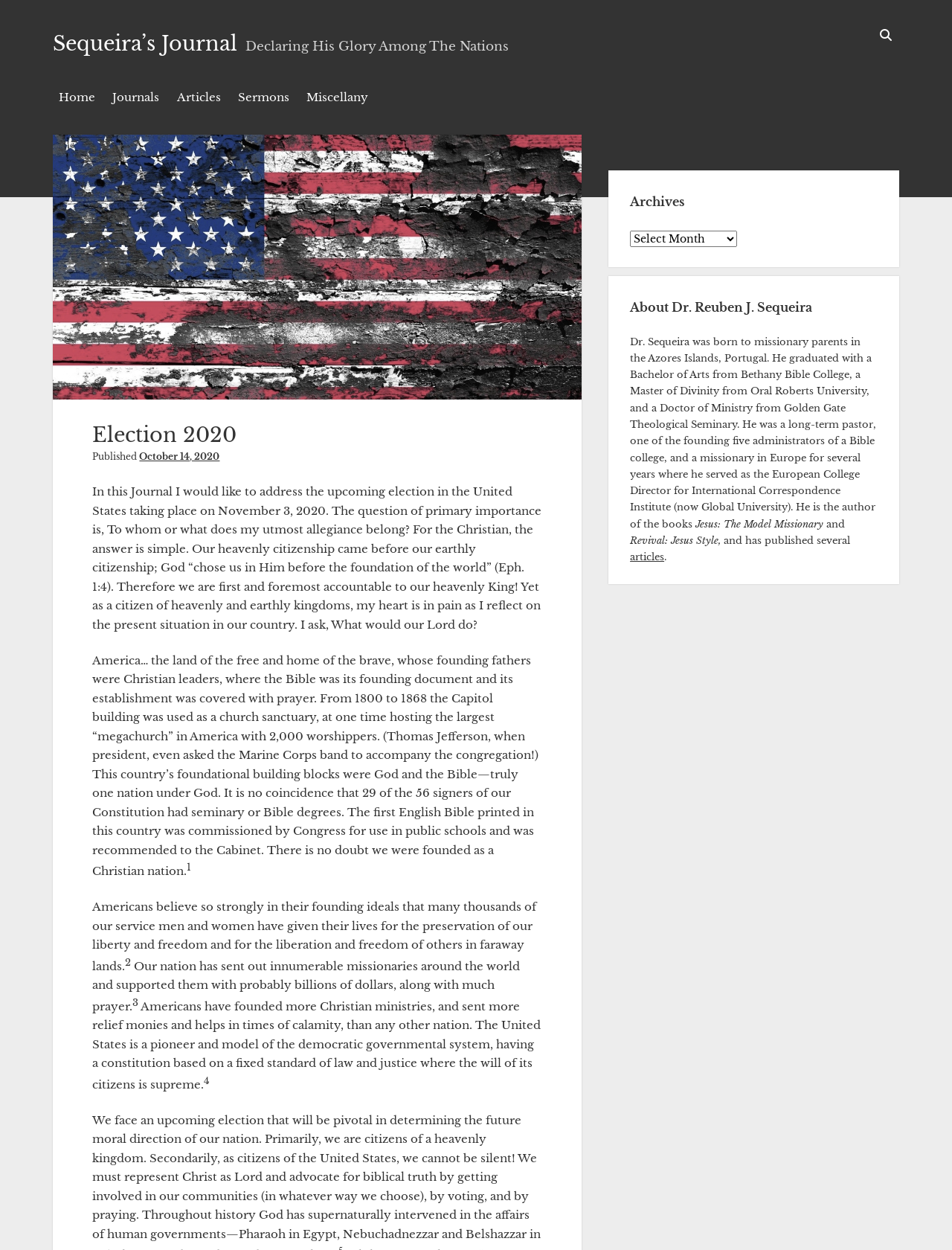Pinpoint the bounding box coordinates of the clickable element to carry out the following instruction: "View Archives."

[0.662, 0.152, 0.922, 0.166]